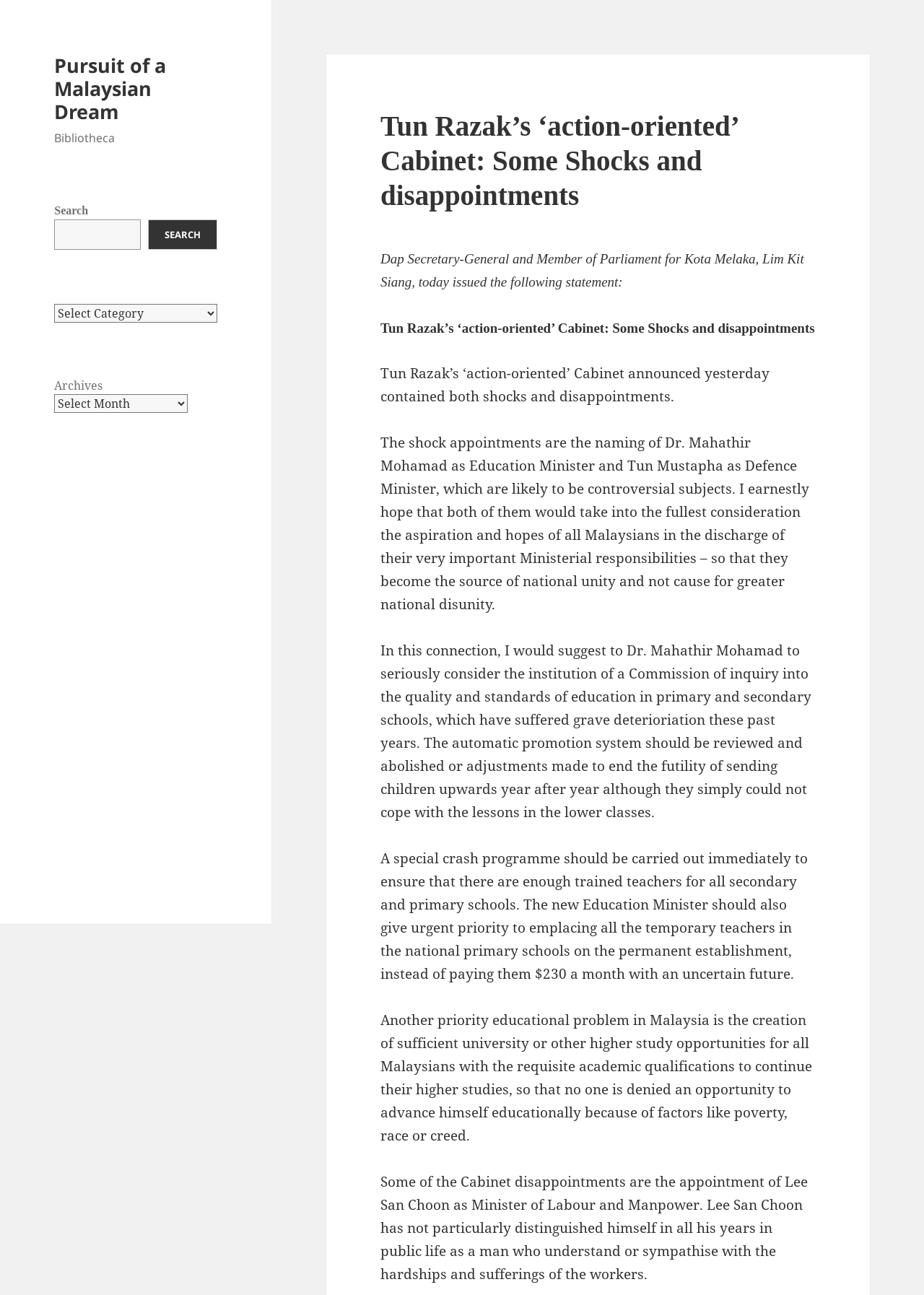How many ministers are mentioned in the article?
Based on the visual content, answer with a single word or a brief phrase.

3